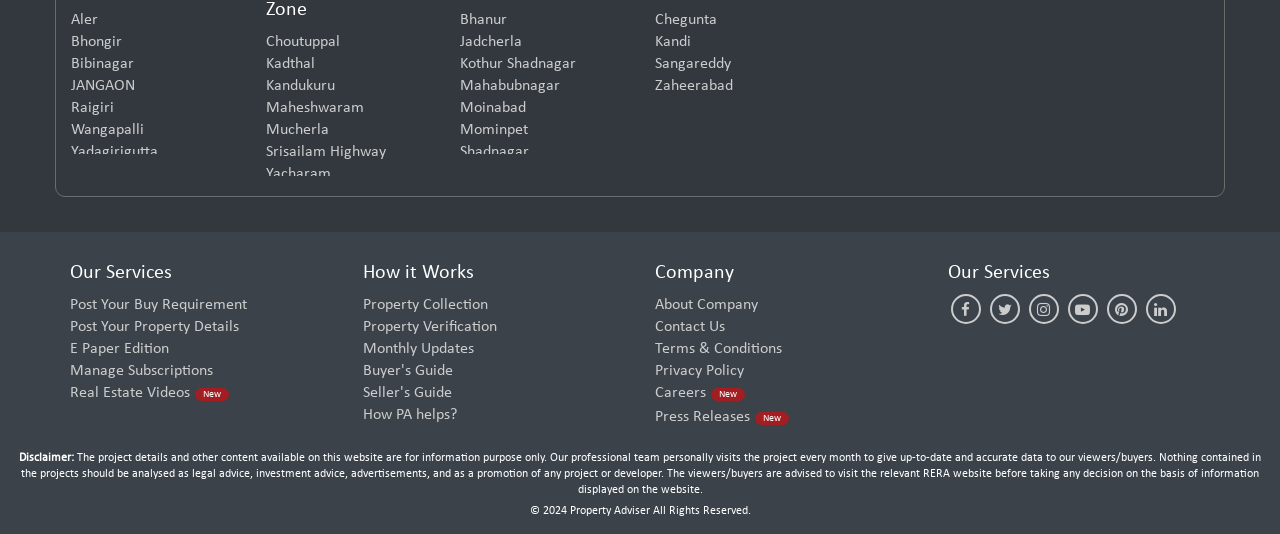Please provide a one-word or phrase answer to the question: 
What is the purpose of this webpage?

To provide location links